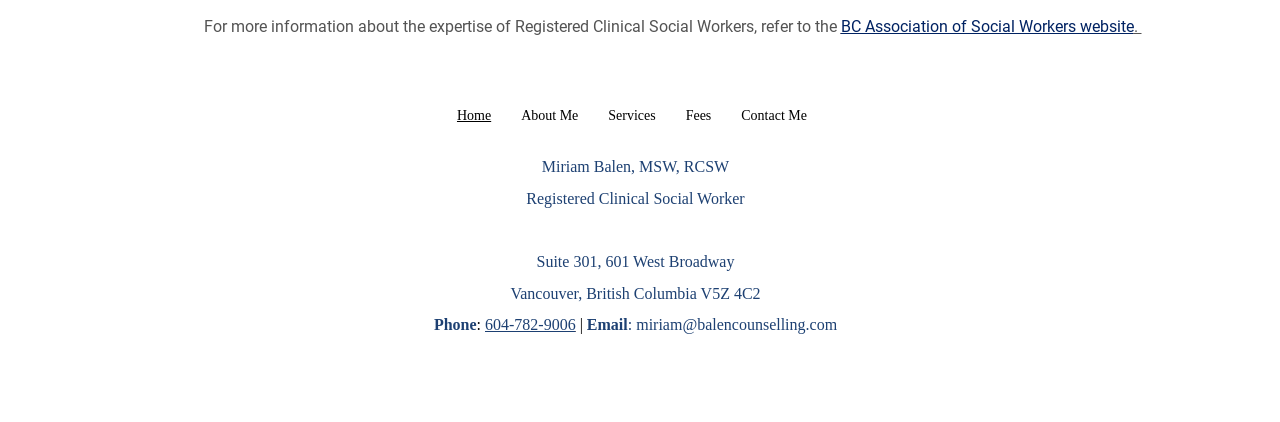How can you contact Miriam Balen by phone?
Answer with a single word or phrase, using the screenshot for reference.

604-782-9006